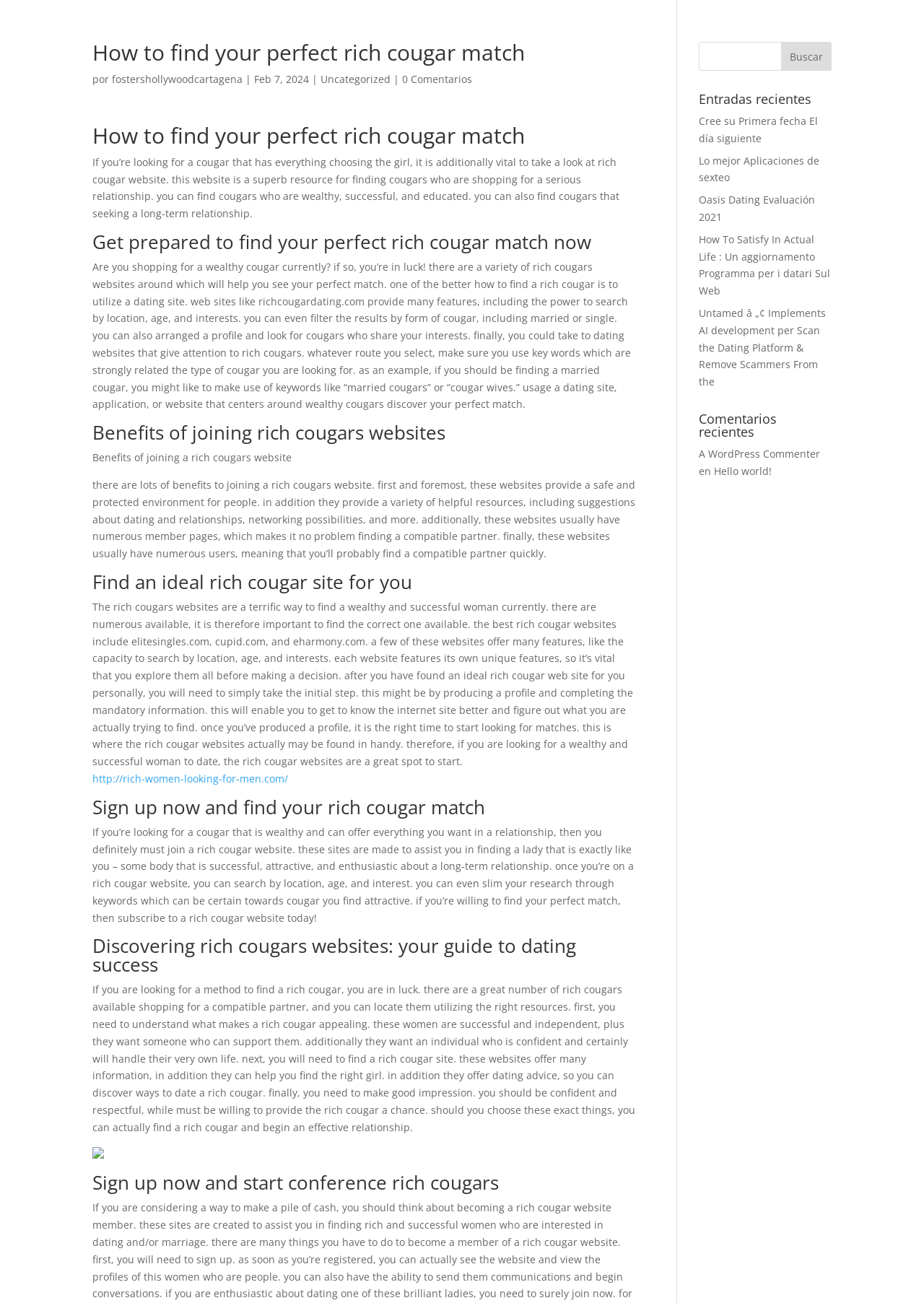Locate the bounding box coordinates of the area that needs to be clicked to fulfill the following instruction: "Click on 'Buscar' button". The coordinates should be in the format of four float numbers between 0 and 1, namely [left, top, right, bottom].

[0.845, 0.032, 0.9, 0.054]